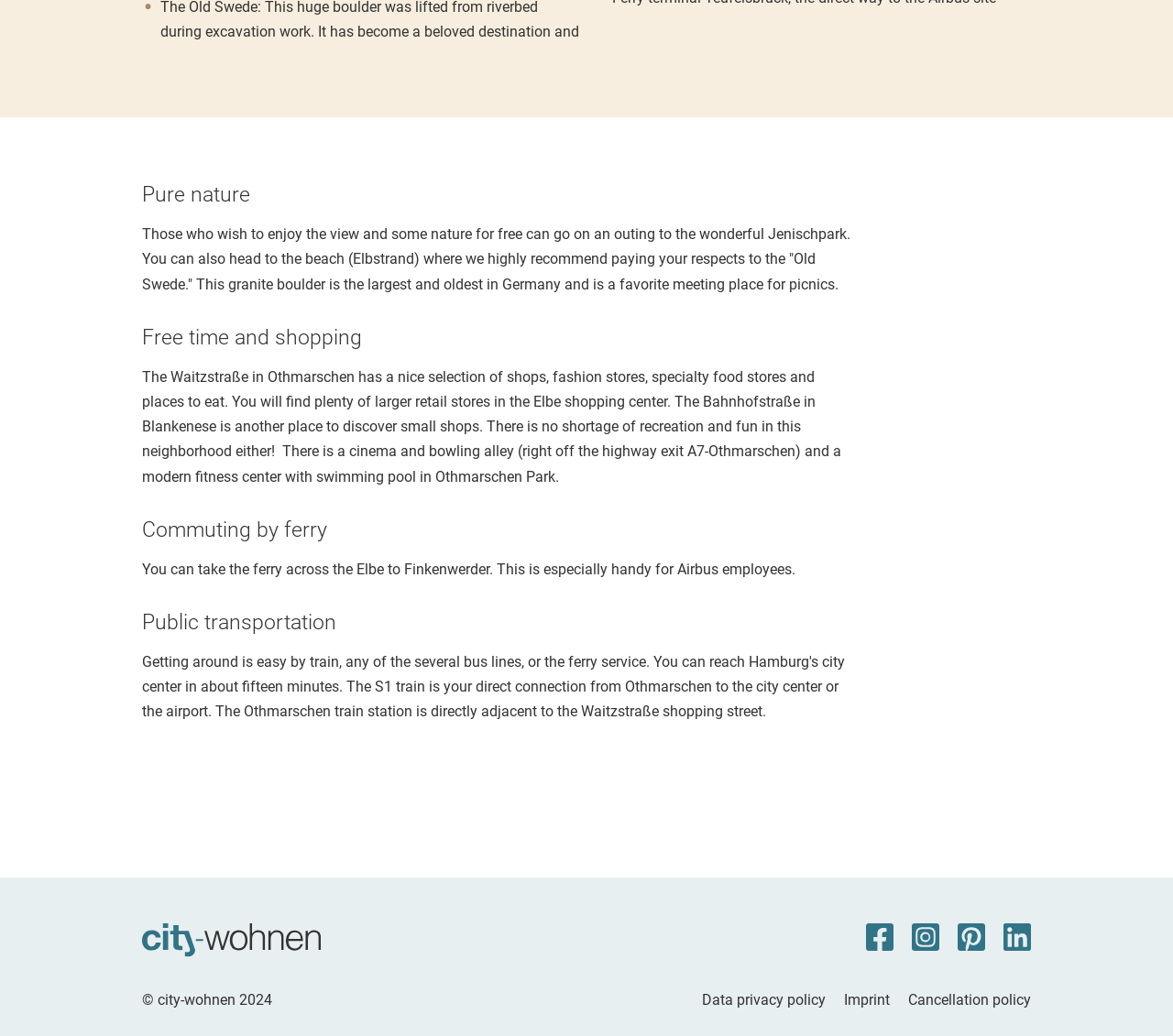What is the name of the park mentioned in the text?
Please provide a comprehensive answer to the question based on the webpage screenshot.

The question asks for the name of the park mentioned in the text. By reading the StaticText element with ID 322, we find the sentence 'Those who wish to enjoy the view and some nature for free can go on an outing to the wonderful Jenischpark.' which mentions the name of the park as Jenischpark.